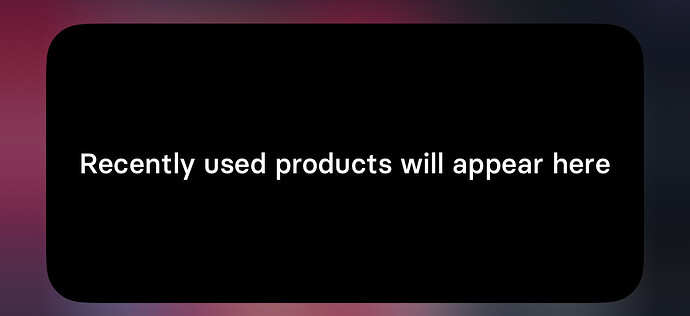Offer a detailed explanation of what is depicted in the image.

The image displays a dark rectangular interface element consisting of a simple yet effective message: "Recently used products will appear here." Set against a muted background, this text offers a clear indication of functionality, guiding users on what to expect in this section of the application. The design prioritizes readability and user experience, suggesting an intuitive layout where users can quickly access their last interacted items. This feature enhances convenience, particularly in applications that allow frequent product interaction, making it easier for users to navigate their recent choices efficiently.